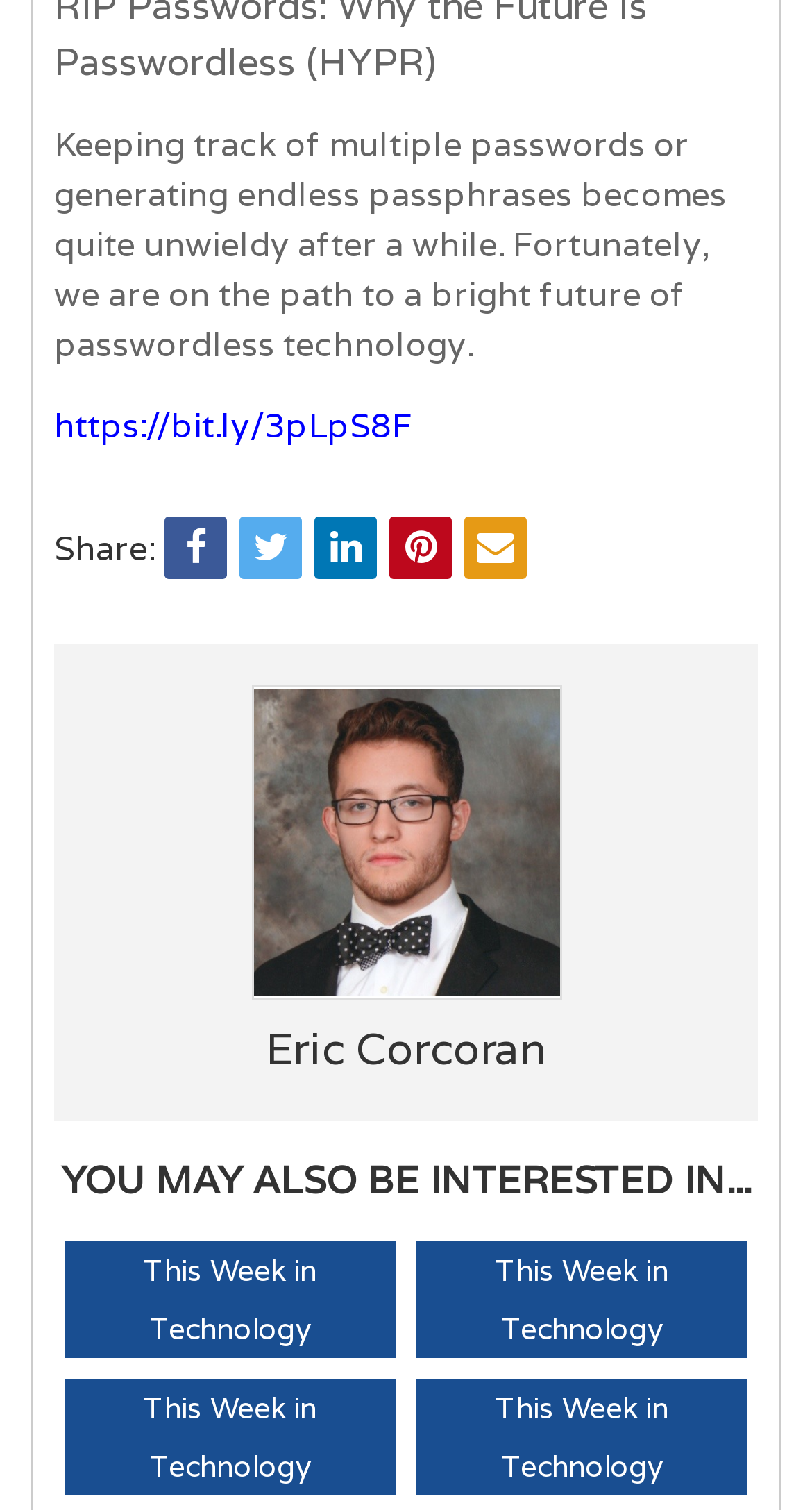What is the topic of the main text?
Using the image as a reference, answer with just one word or a short phrase.

passwordless technology